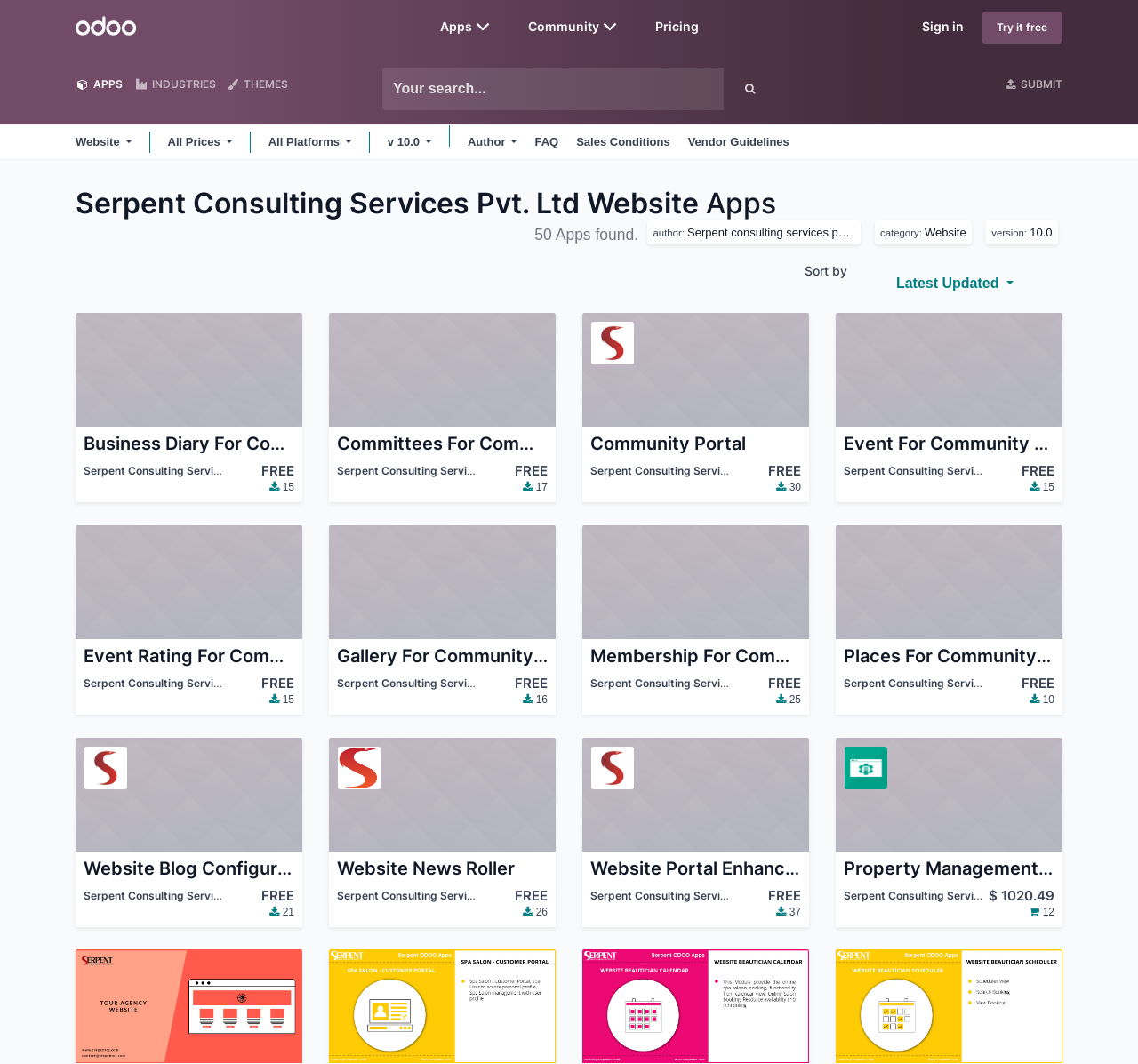Can you give a comprehensive explanation to the question given the content of the image?
What is the total downloads of Business Diary Management?

The answer can be found in the link 'Business Diary Management Business Diary For Community Portal Serpent Consulting Services Pvt. Ltd. FREE 15' which indicates that the total downloads of Business Diary Management is 15.